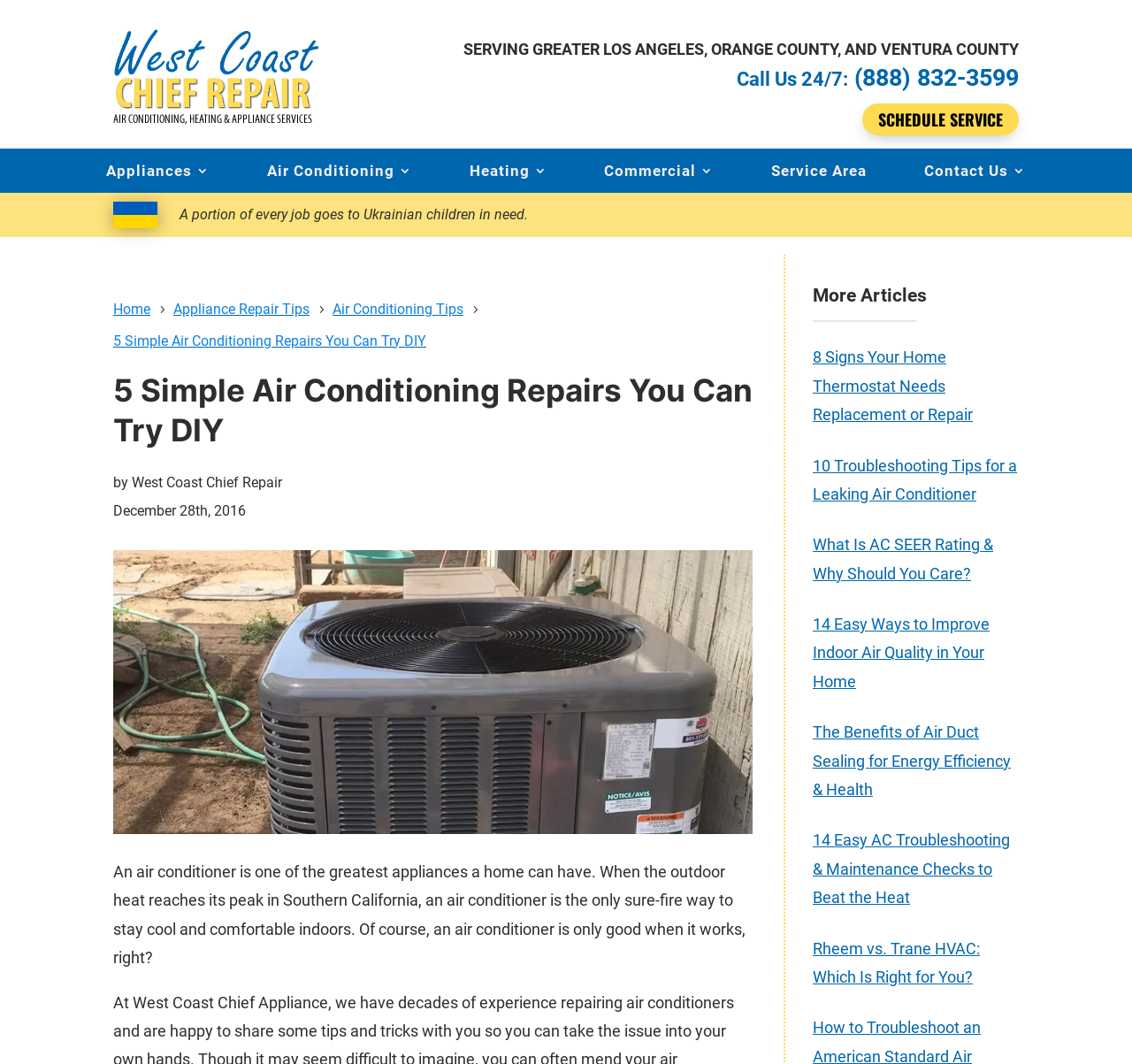Create a detailed narrative of the webpage’s visual and textual elements.

This webpage is about air conditioning repairs and services provided by West Coast Chief Repair. At the top left corner, there is a logo of West Coast Chief, accompanied by an image of the same logo. Below the logo, there is a horizontal menu with links to different sections of the website, including "SCHEDULE SERVICE", "Appliances", "Air Conditioning", "Heating", "Commercial", "Service Area", and "Contact Us".

To the right of the logo, there is a section with the company's contact information, including a phone number and a call-to-action to schedule a service. Below this section, there is a statement about the company's charitable efforts, with a flag of Ukraine icon.

The main content of the webpage is an article titled "5 Simple Air Conditioning Repairs You Can Try DIY", which is written by West Coast Chief Repair and dated December 28th, 2016. The article is accompanied by an image of an outdoor air conditioning unit. The text of the article discusses the importance of air conditioners in Southern California and the need for them to function properly.

Below the article, there is a section with links to more articles related to air conditioning and HVAC topics, including troubleshooting tips, product comparisons, and indoor air quality improvement methods.